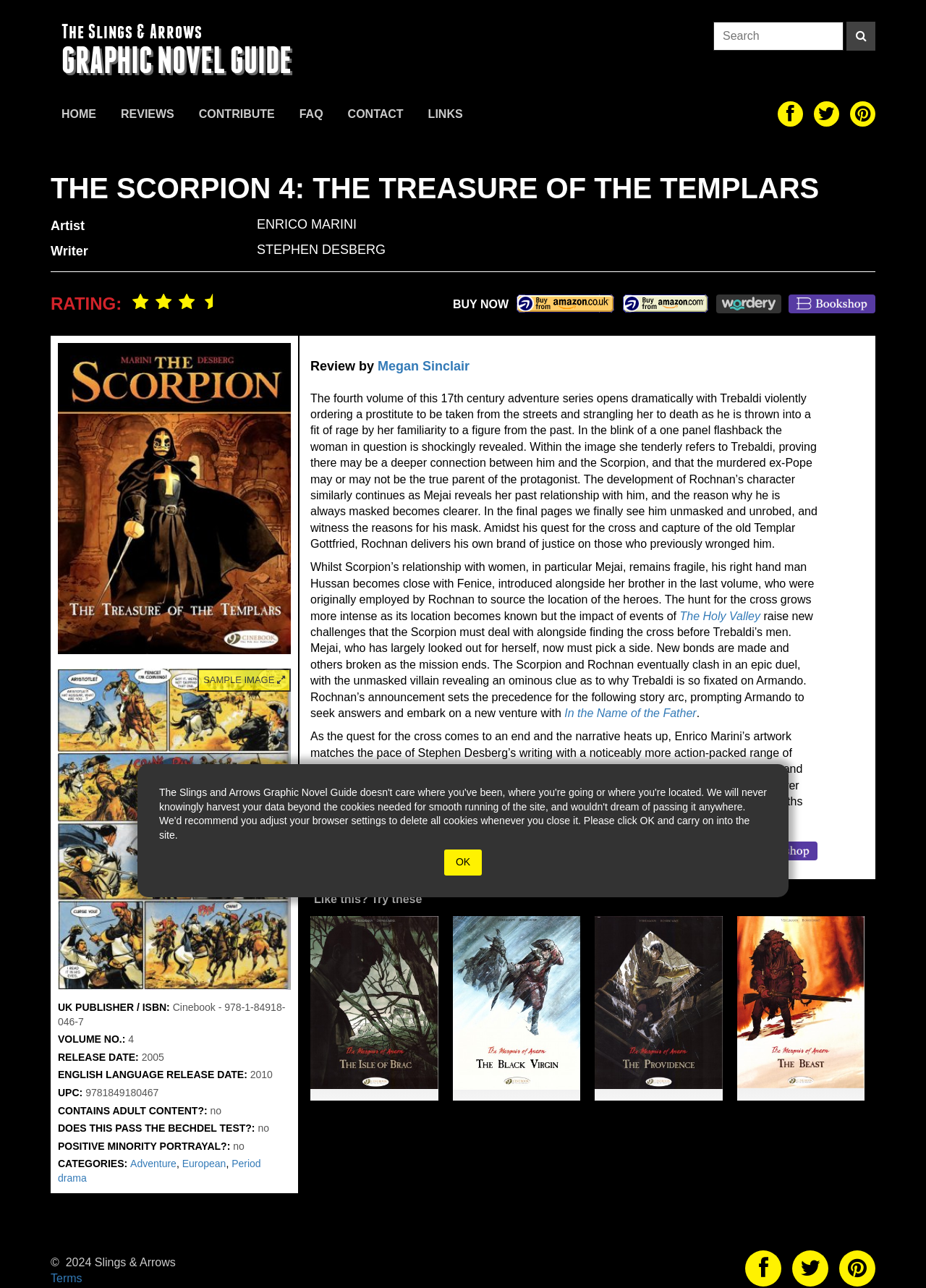Please determine the bounding box coordinates, formatted as (top-left x, top-left y, bottom-right x, bottom-right y), with all values as floating point numbers between 0 and 1. Identify the bounding box of the region described as: The Holy Valley

[0.734, 0.473, 0.821, 0.483]